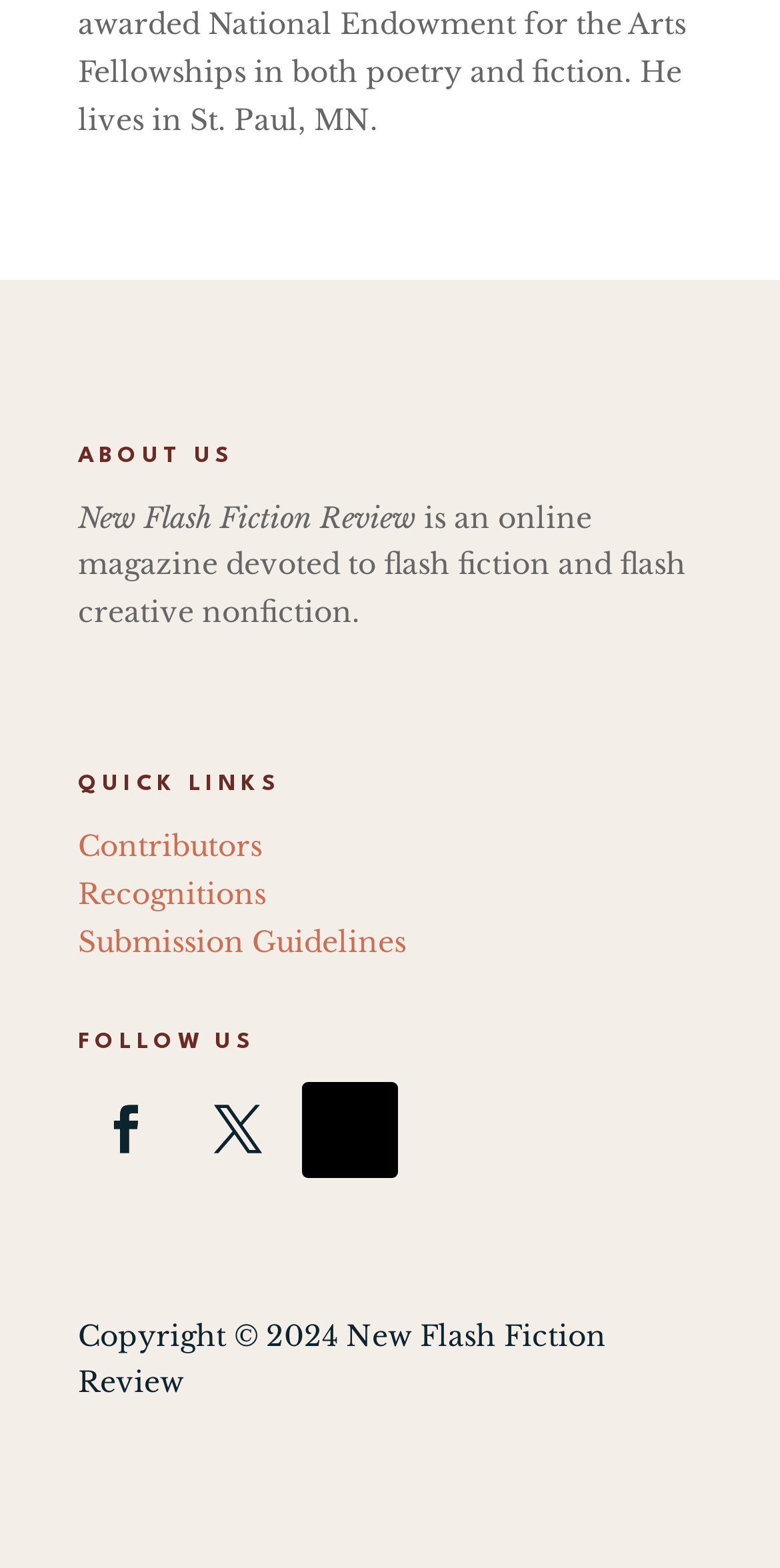How many social media links are available?
Please give a detailed answer to the question using the information shown in the image.

The number of social media links can be determined by counting the link elements with icon descriptions under the 'FOLLOW US' heading, which are '', '', and ''. These links are likely to be social media links.